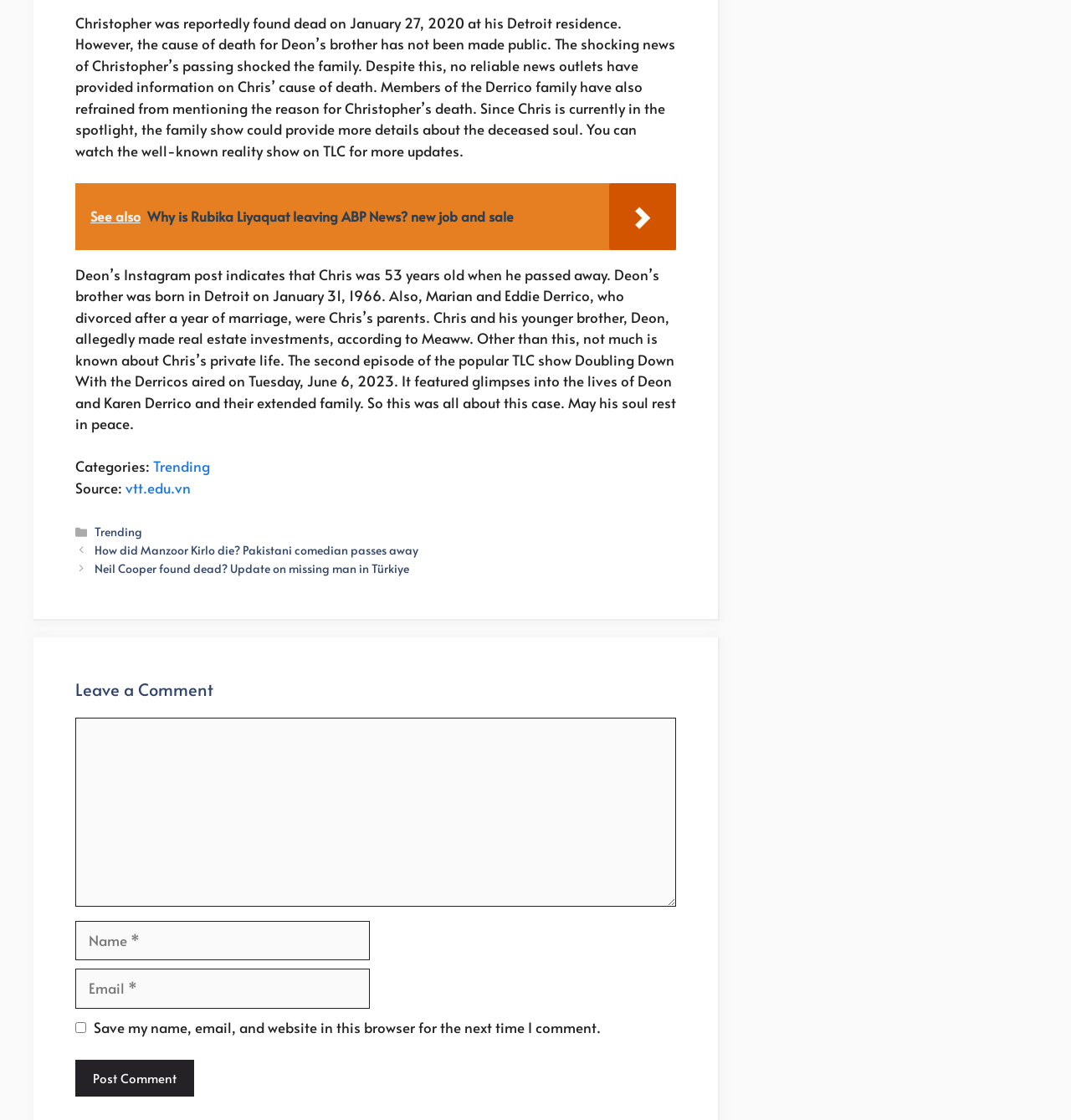What is the name of Chris's parents?
Can you offer a detailed and complete answer to this question?

The article mentions that Marian and Eddie Derrico, who divorced after a year of marriage, were Chris's parents, which is mentioned in the second paragraph of the article.